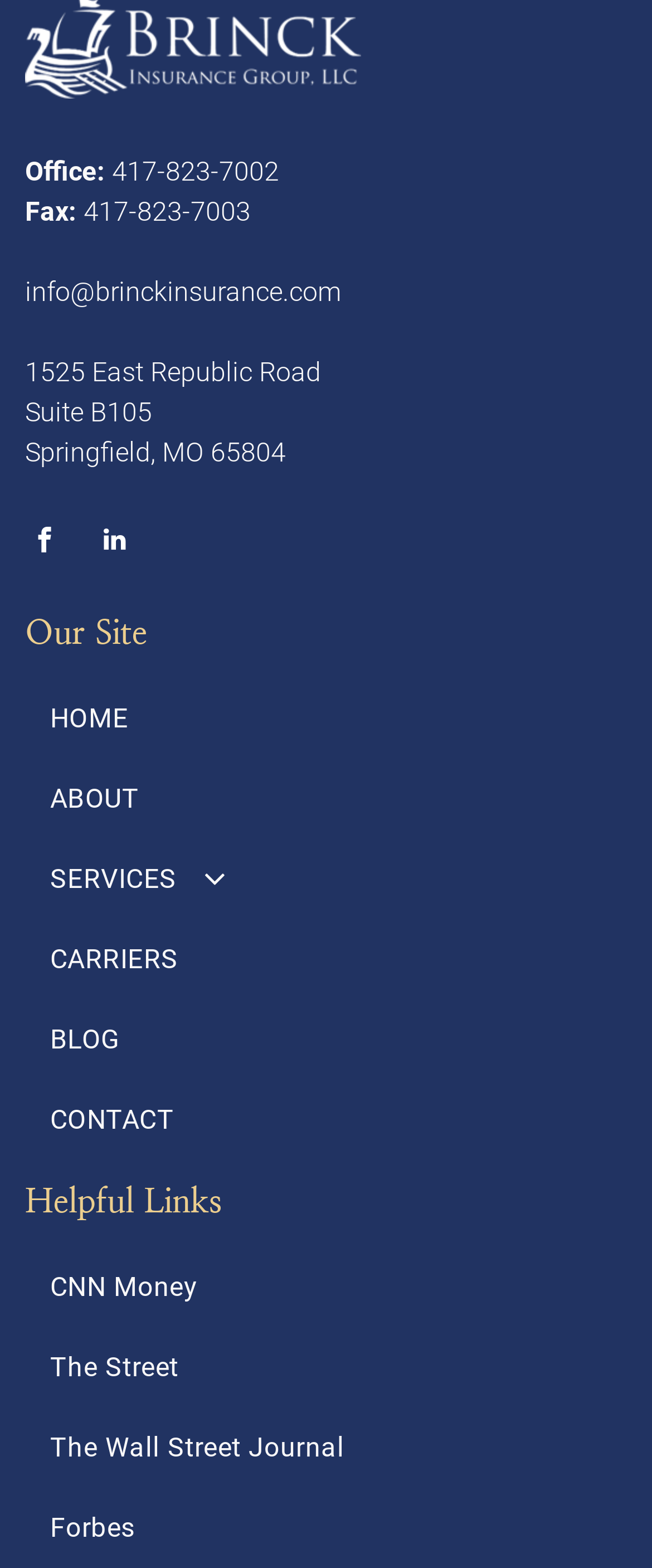Please determine the bounding box coordinates of the element's region to click for the following instruction: "Click the 'HOME' menu item".

[0.038, 0.433, 0.962, 0.484]